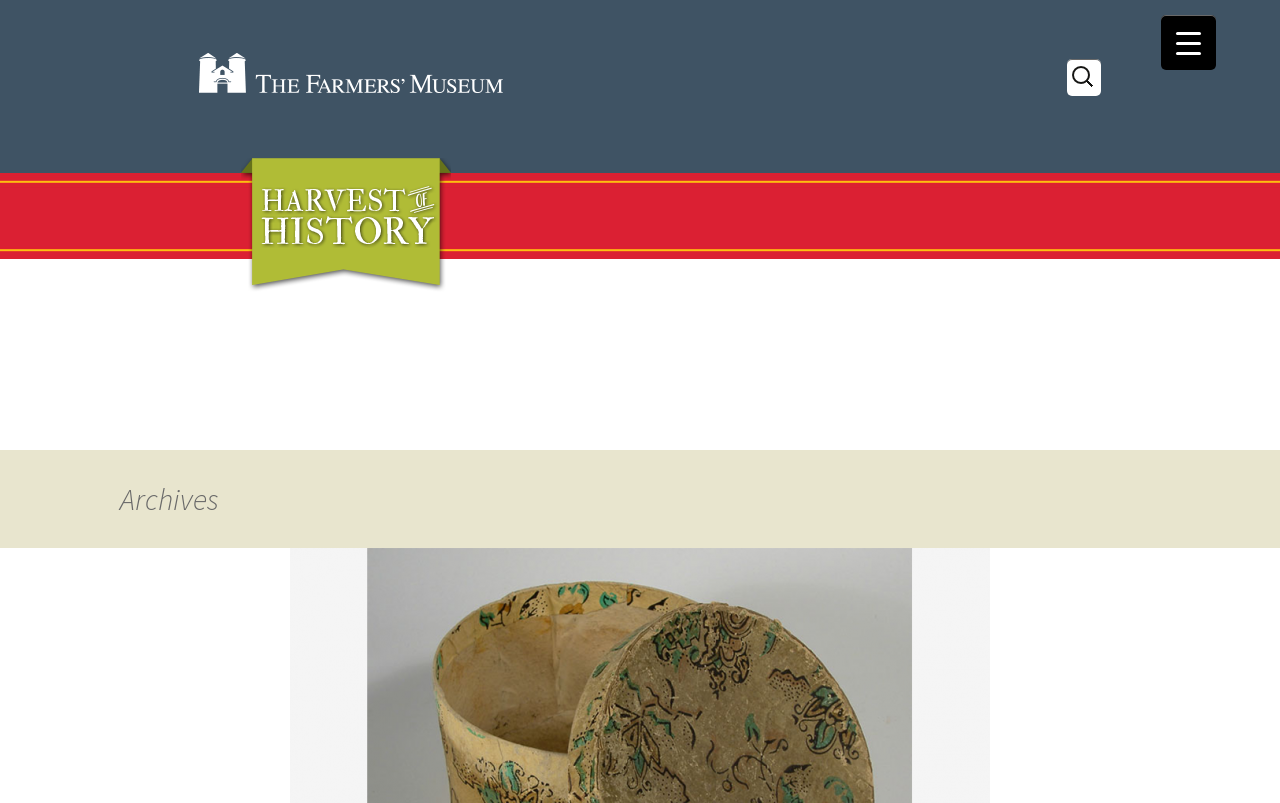What is the layout of the webpage?
Give a one-word or short phrase answer based on the image.

Header and search box at top